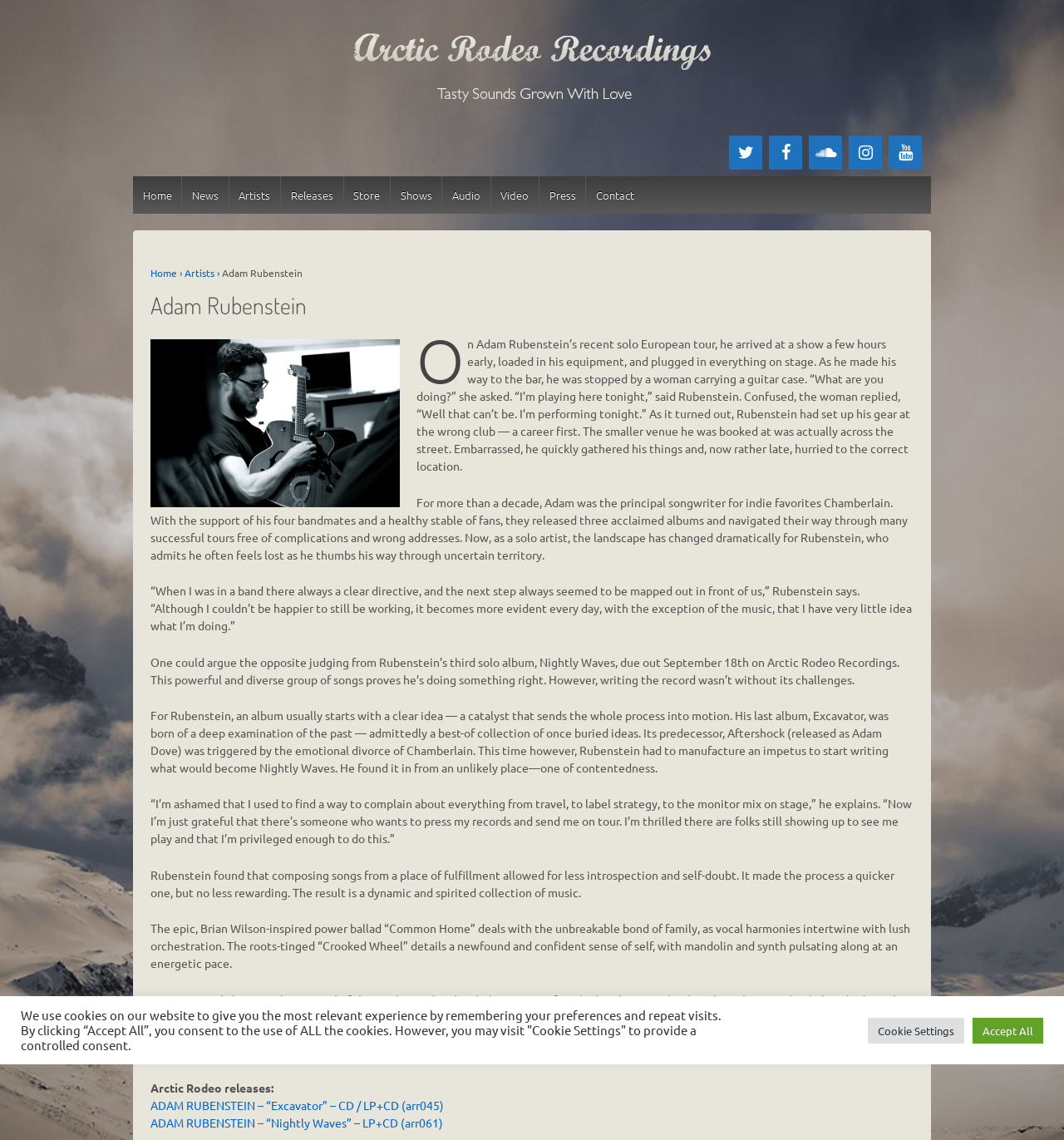What is the name of Adam Rubenstein's previous band?
Can you give a detailed and elaborate answer to the question?

I found the answer by reading the text on the webpage, which mentions that Adam Rubenstein was the principal songwriter for indie favorites Chamberlain.